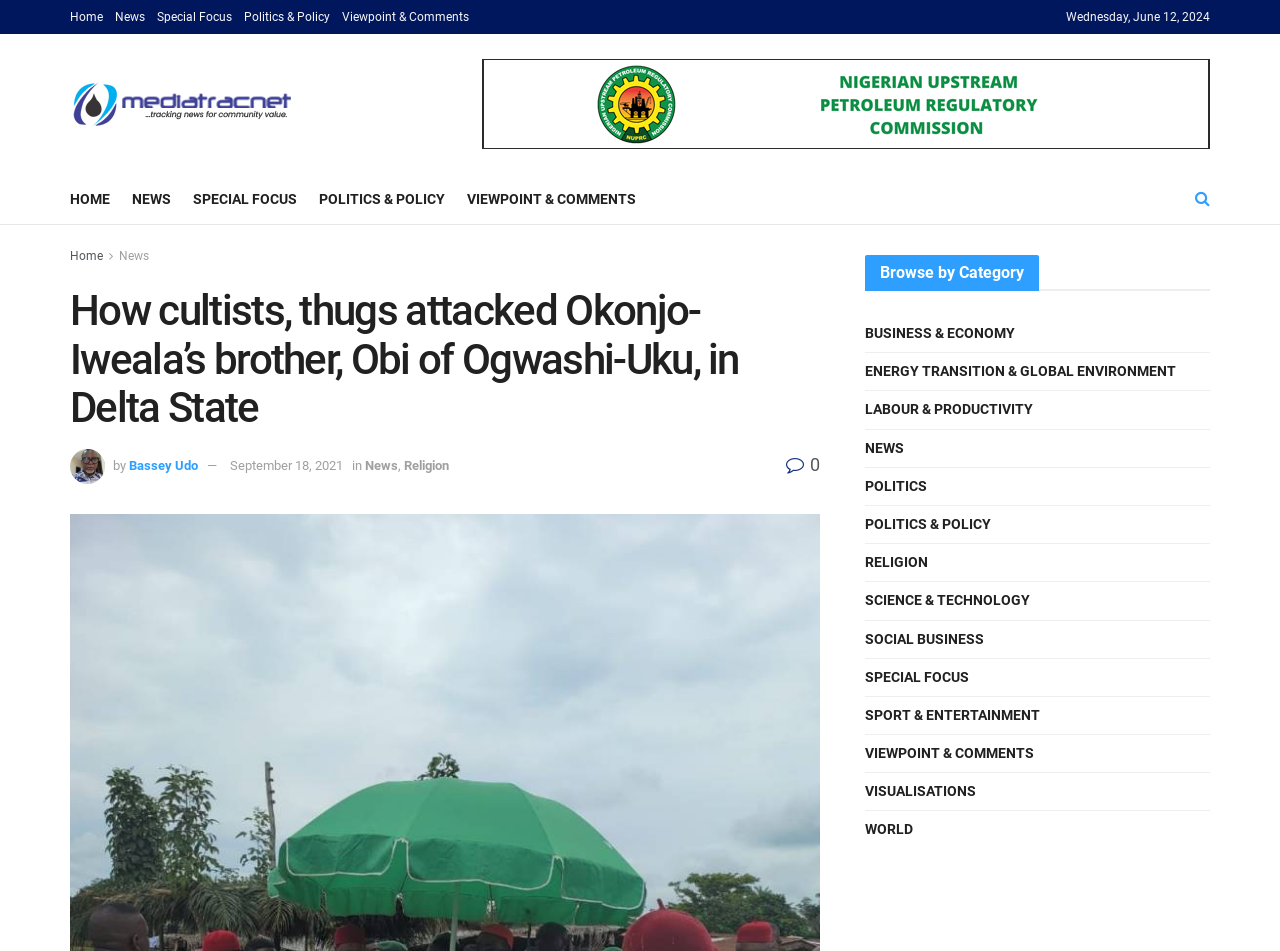Kindly provide the bounding box coordinates of the section you need to click on to fulfill the given instruction: "Browse by Category".

[0.676, 0.268, 0.812, 0.304]